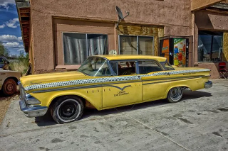Please give a one-word or short phrase response to the following question: 
Is the window of the building fully visible?

No